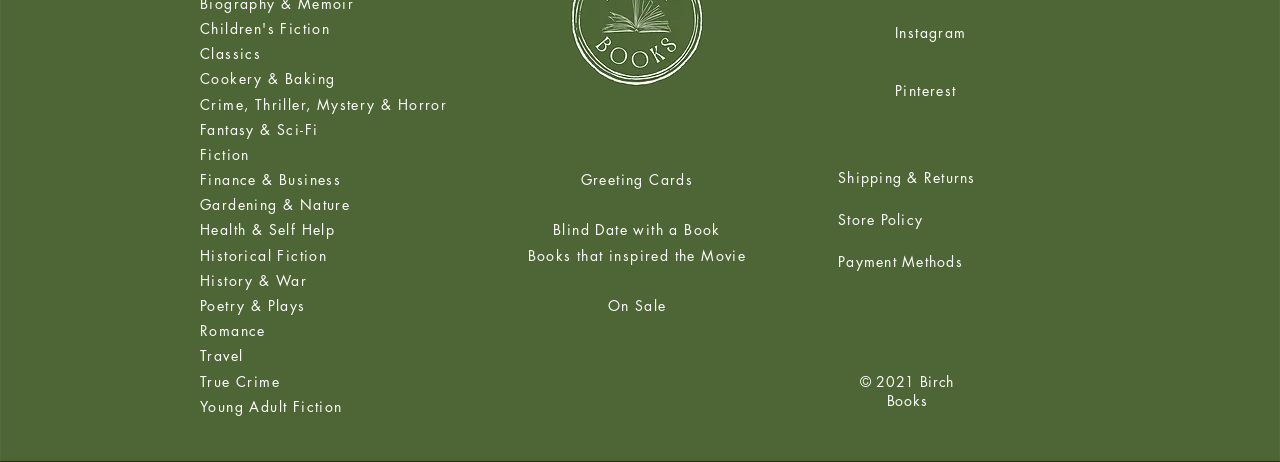What is the name of the bookstore?
Provide a detailed answer to the question using information from the image.

I found the copyright information at the bottom of the page, which mentions 'Birch Books' as the owner of the website.